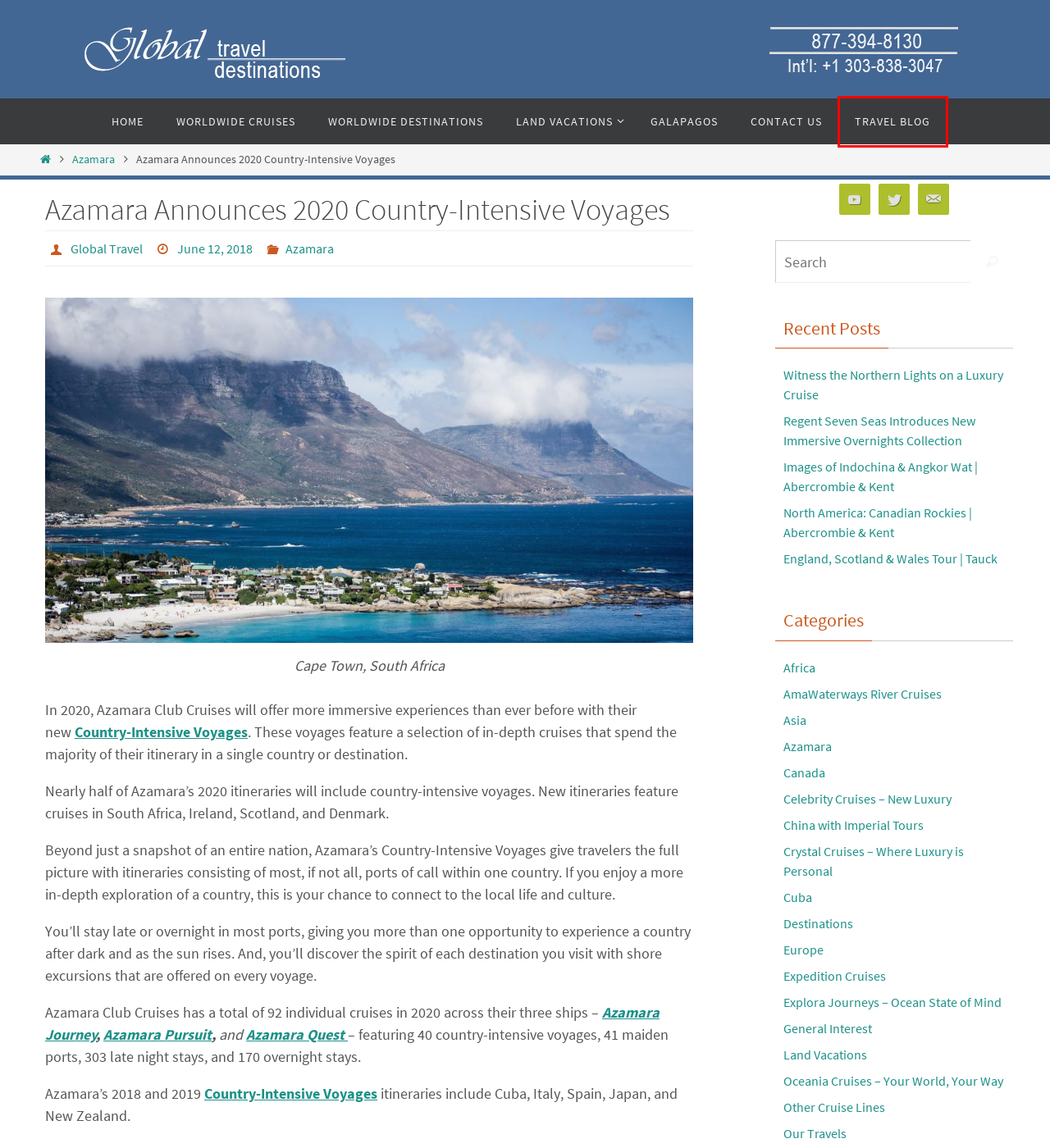Observe the provided screenshot of a webpage with a red bounding box around a specific UI element. Choose the webpage description that best fits the new webpage after you click on the highlighted element. These are your options:
A. Cuba Archives - Global Travel Destinations
B. Africa Archives - Global Travel Destinations
C. Explora Journeys - Ocean State of Mind Archives - Global Travel Destinations
D. Celebrity Cruises - New Luxury Archives - Global Travel Destinations
E. General Interest Archives - Global Travel Destinations
F. Blog - Global Travel Destinations
G. Europe Archives - Global Travel Destinations
H. Land Vacations Archives - Global Travel Destinations

F